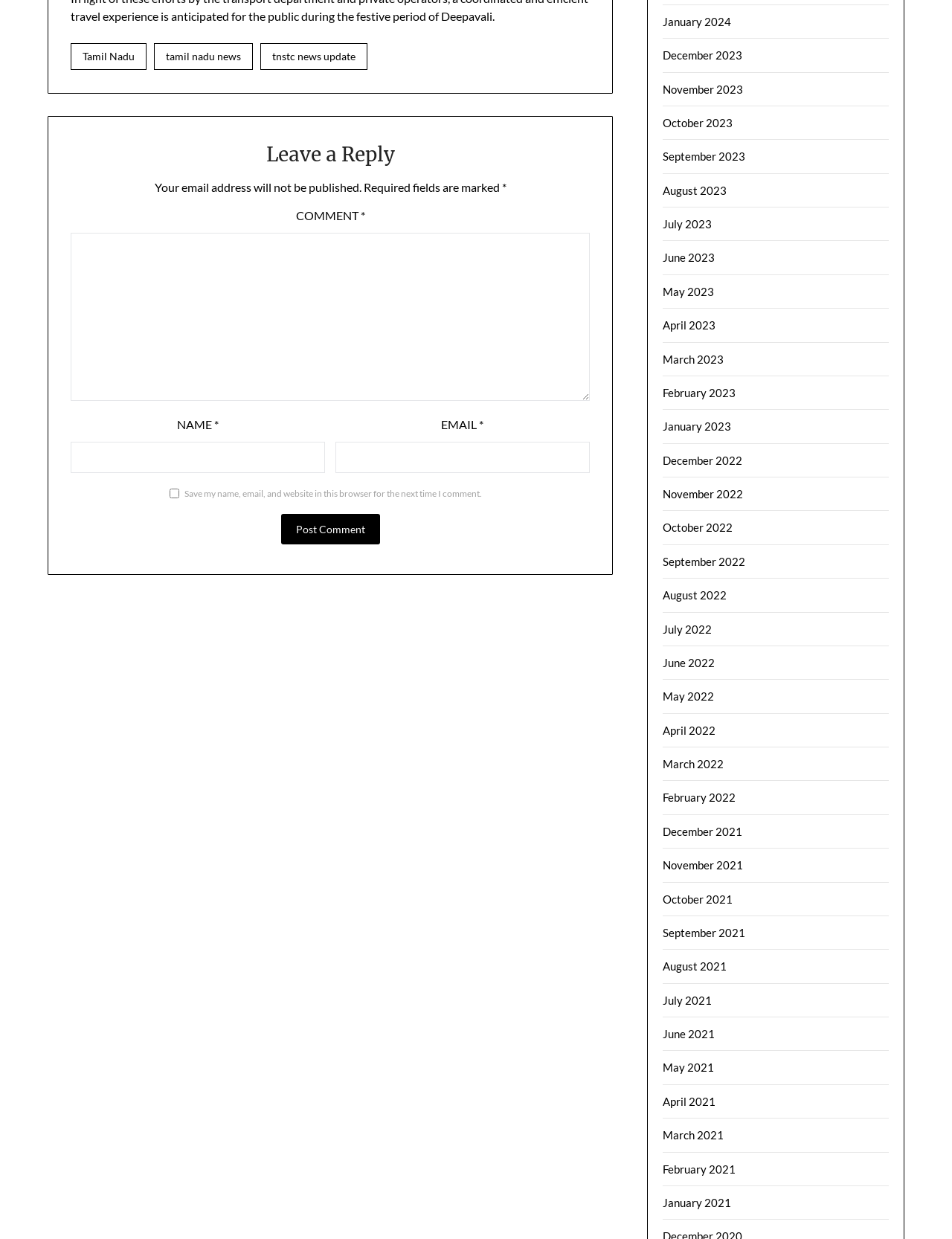Using the information in the image, give a detailed answer to the following question: What is the purpose of the 'NAME' and 'EMAIL' text boxes?

The 'NAME' and 'EMAIL' text boxes are required and are placed alongside the 'COMMENT' text box, indicating that they are meant to collect user identification information, possibly for verification or notification purposes.